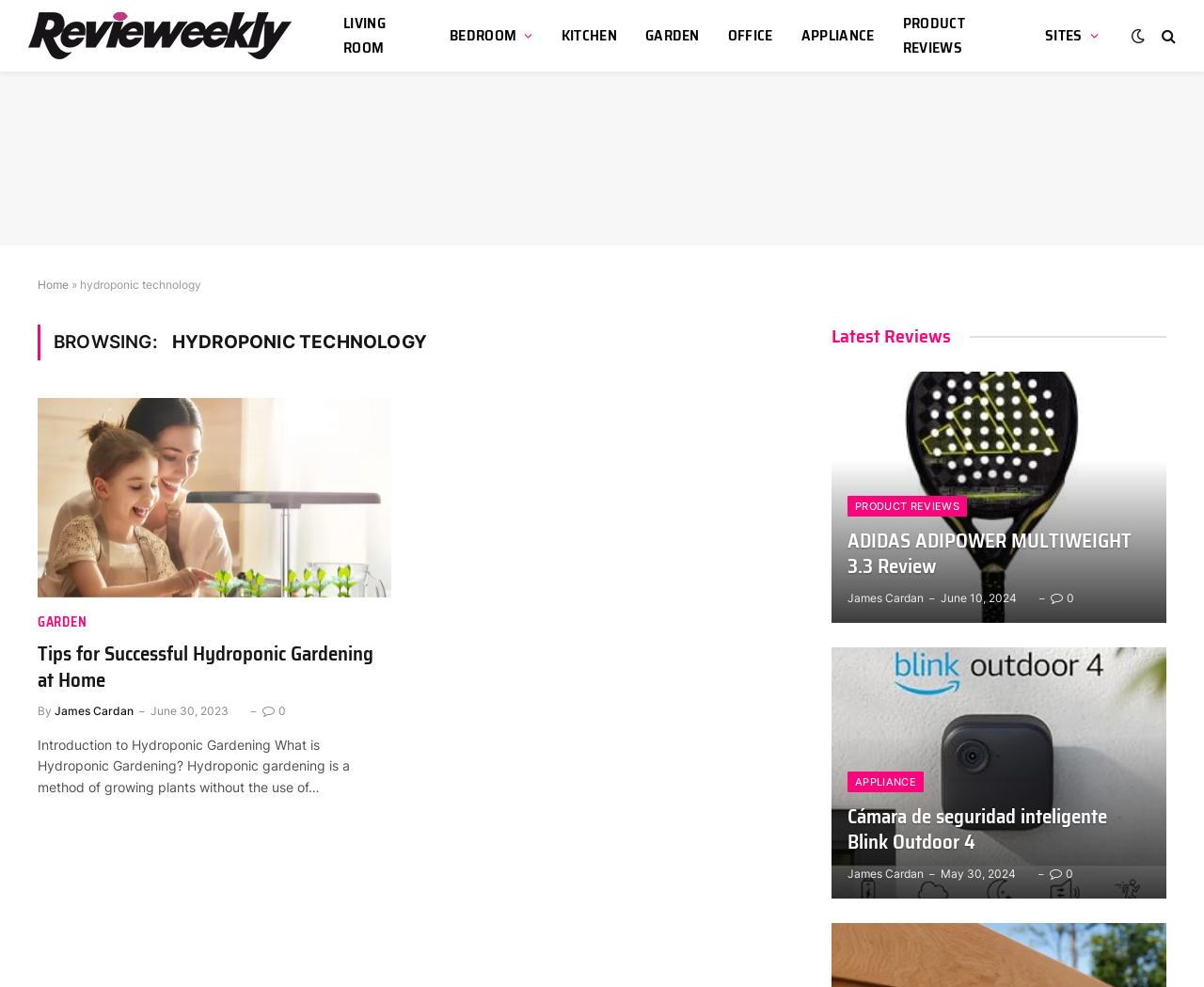Identify the bounding box coordinates necessary to click and complete the given instruction: "Read the article 'Tips for Successful Hydroponic Gardening at Home'".

[0.031, 0.404, 0.325, 0.605]